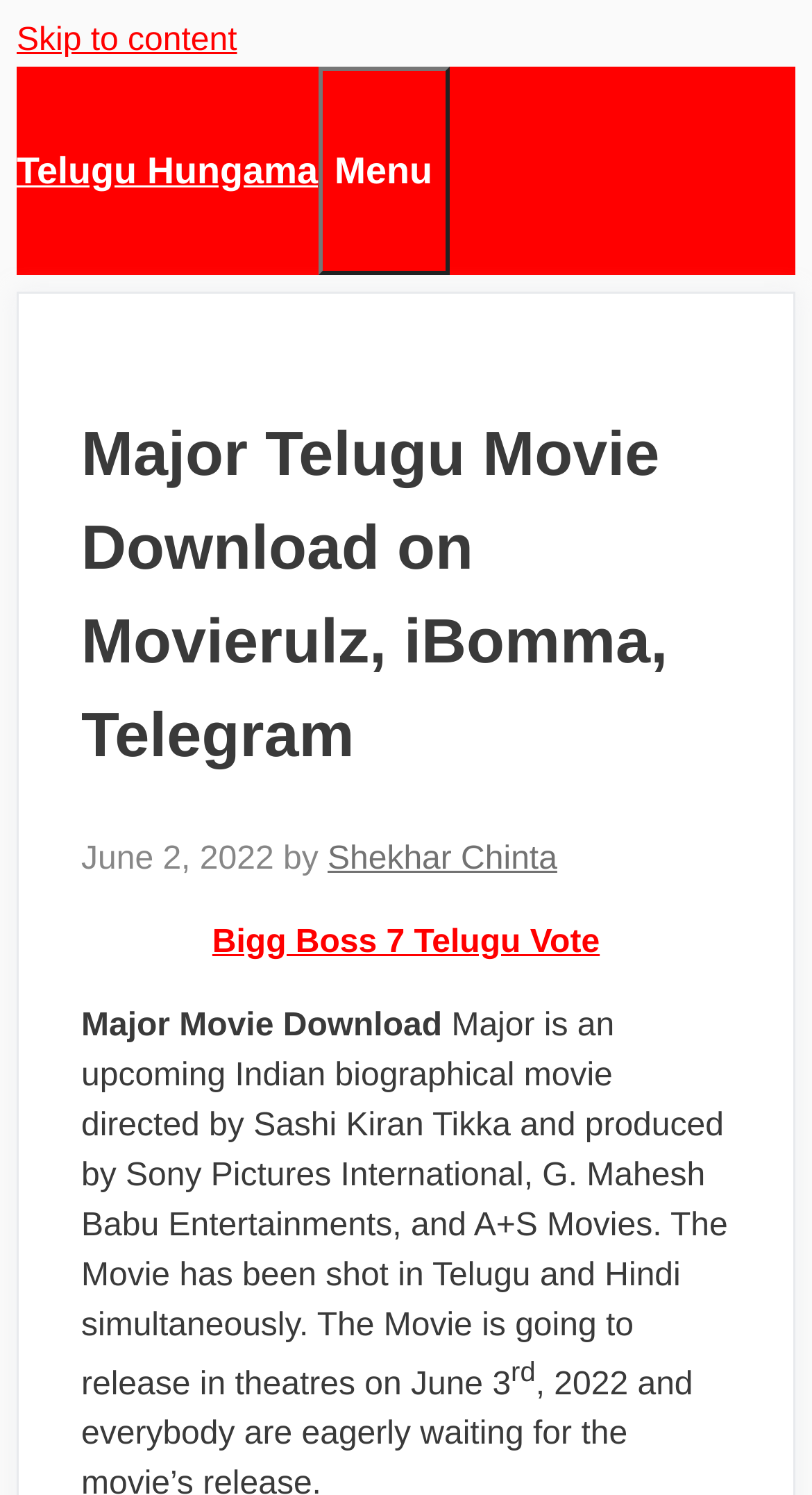For the following element description, predict the bounding box coordinates in the format (top-left x, top-left y, bottom-right x, bottom-right y). All values should be floating point numbers between 0 and 1. Description: Menu

[0.391, 0.045, 0.553, 0.184]